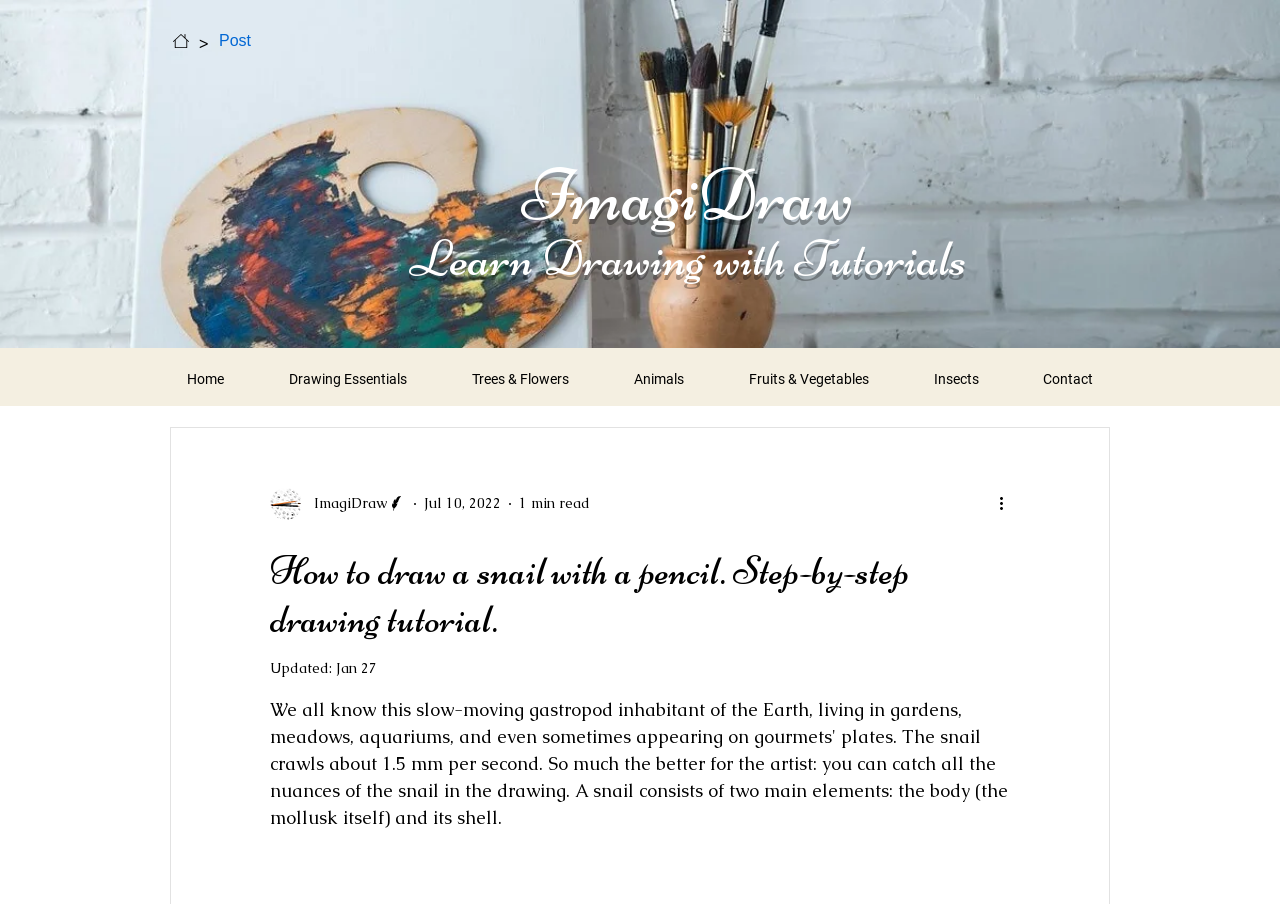What is the main topic of this webpage?
Can you offer a detailed and complete answer to this question?

Based on the webpage structure and content, it appears that the main topic of this webpage is a tutorial on how to draw a snail with a pencil, as indicated by the heading 'How to draw a snail with a pencil. Step-by-step drawing tutorial.' and the presence of an image related to drawing.